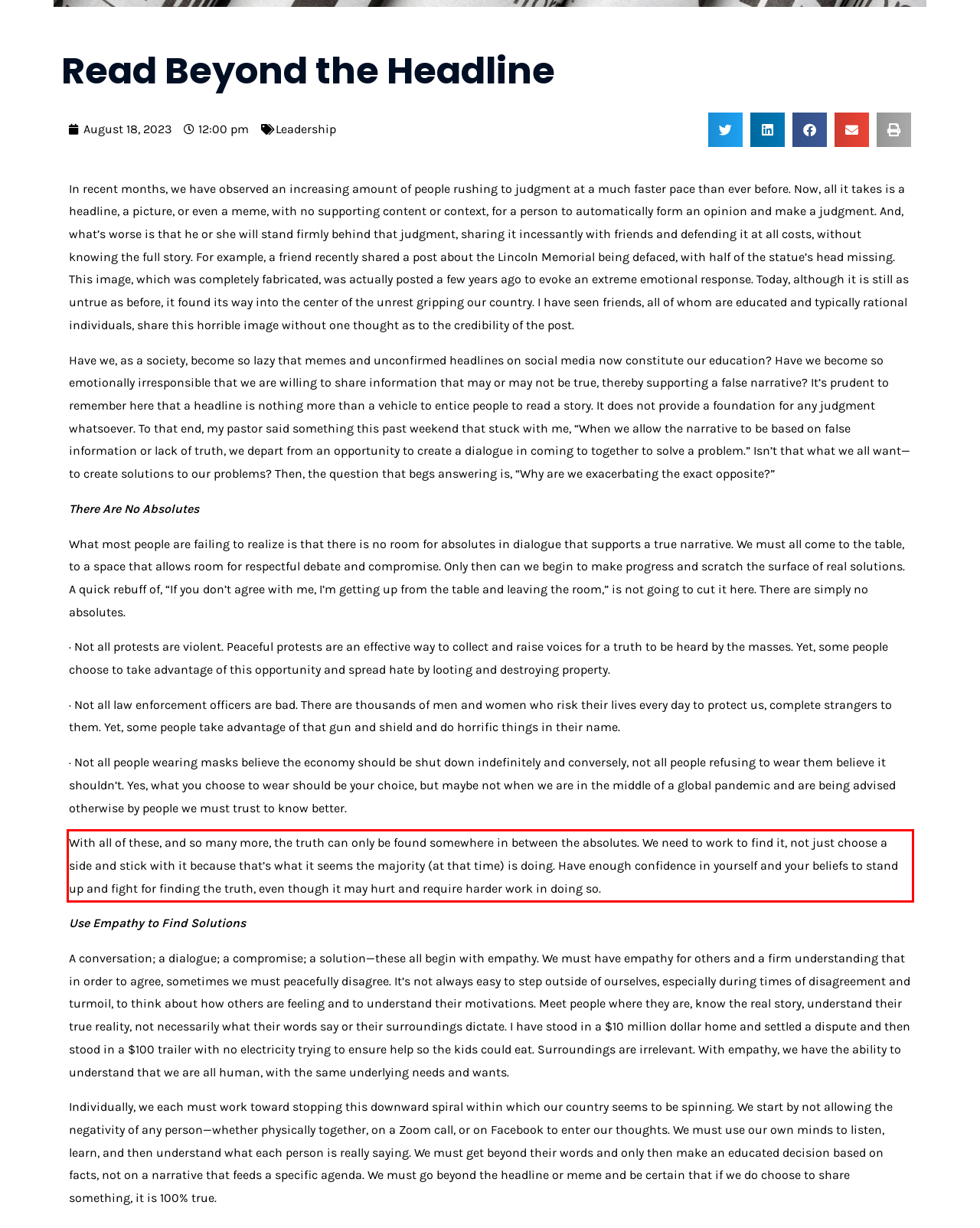From the provided screenshot, extract the text content that is enclosed within the red bounding box.

With all of these, and so many more, the truth can only be found somewhere in between the absolutes. We need to work to find it, not just choose a side and stick with it because that’s what it seems the majority (at that time) is doing. Have enough confidence in yourself and your beliefs to stand up and fight for finding the truth, even though it may hurt and require harder work in doing so.